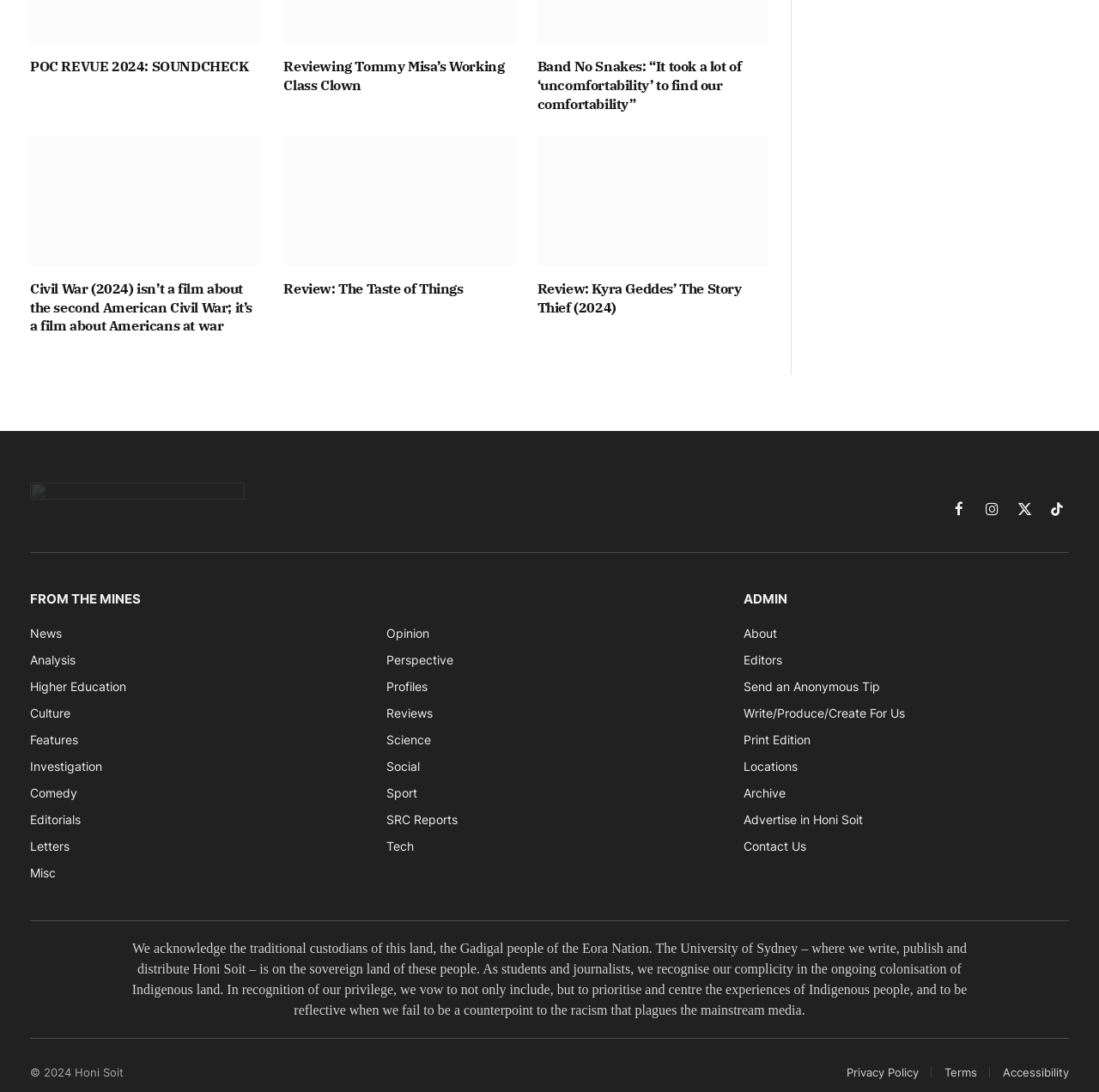Please give a succinct answer using a single word or phrase:
What is the last link in the 'ADMIN' section?

Contact Us